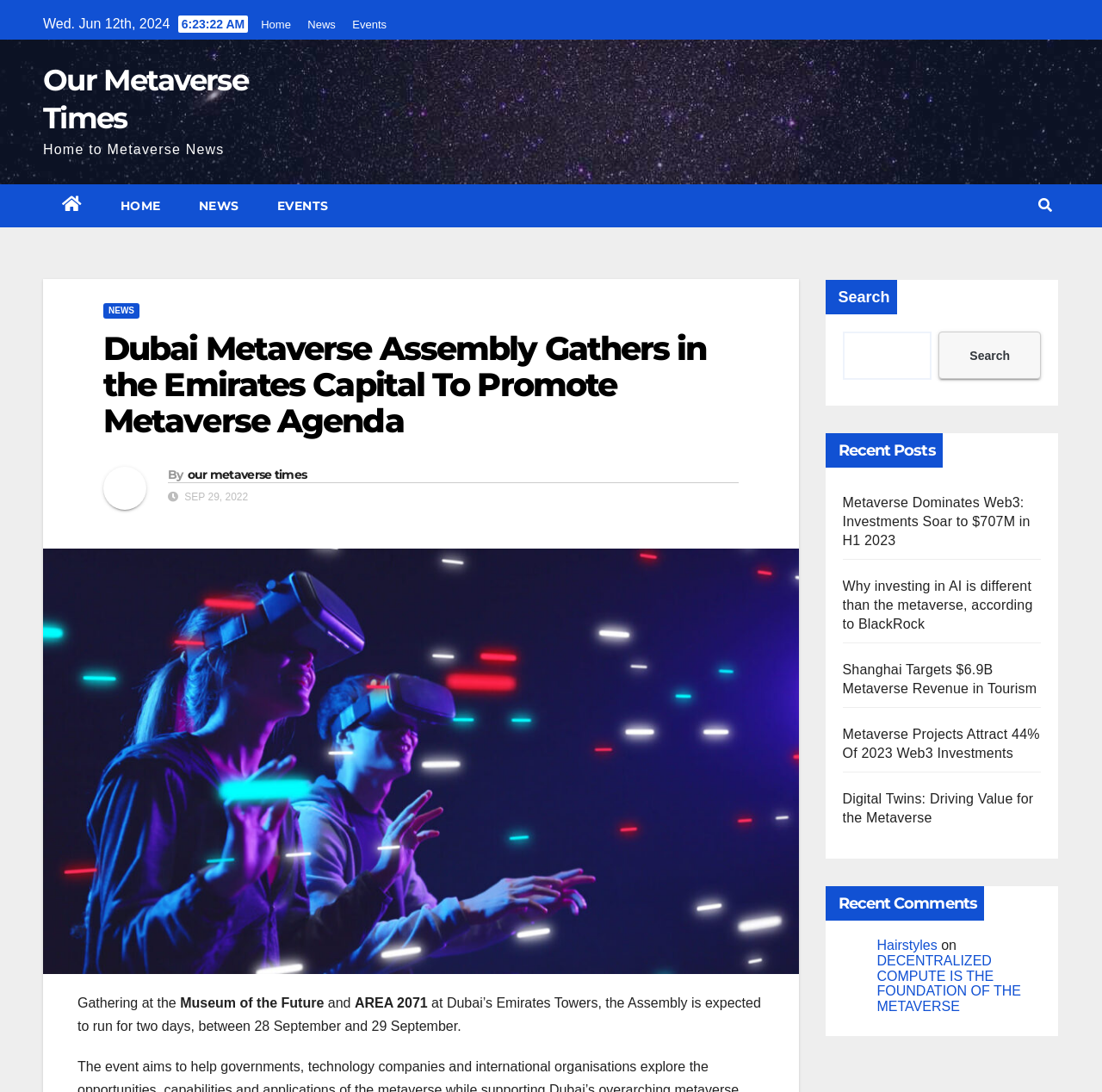Identify the bounding box coordinates for the region of the element that should be clicked to carry out the instruction: "Click on the Home link". The bounding box coordinates should be four float numbers between 0 and 1, i.e., [left, top, right, bottom].

[0.237, 0.017, 0.264, 0.028]